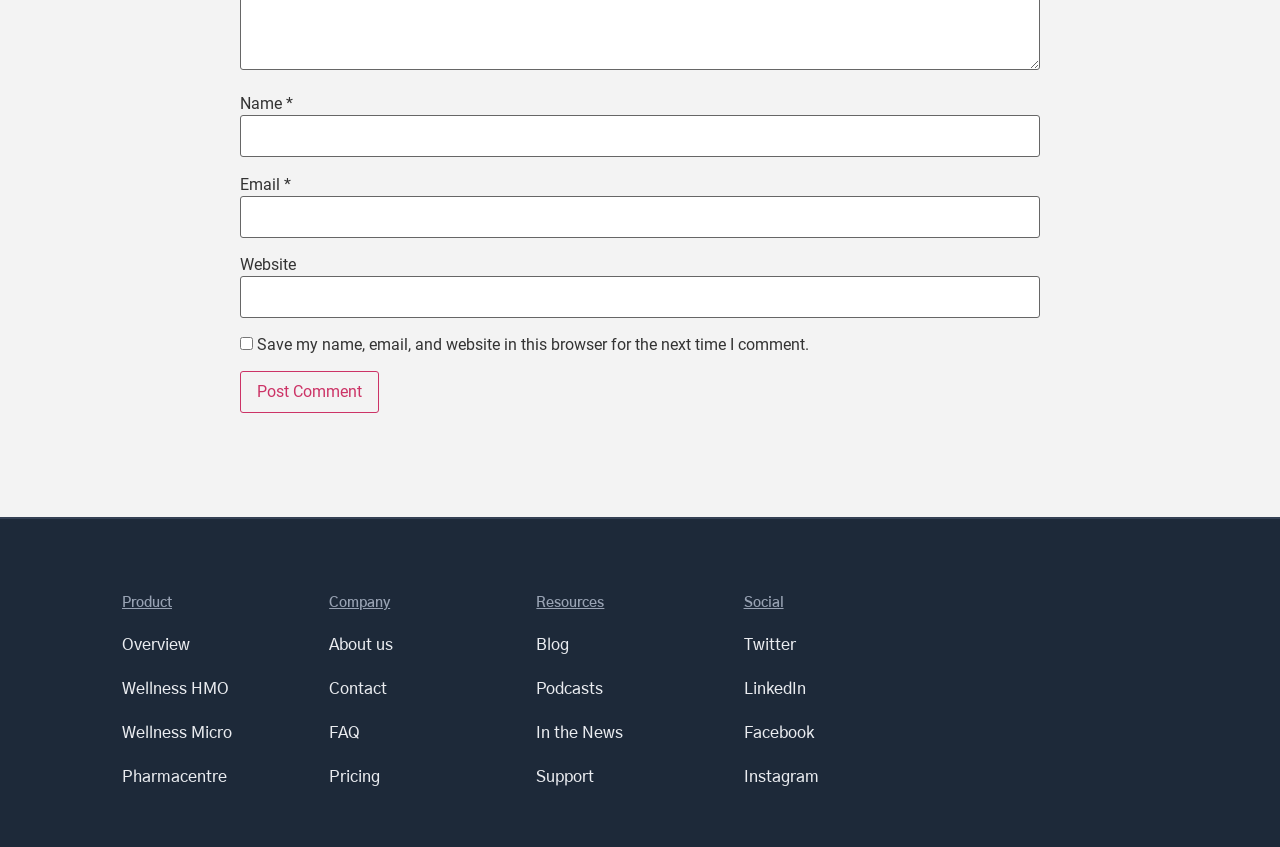Use a single word or phrase to answer the question:
How many links are there in the 'Product' section?

3